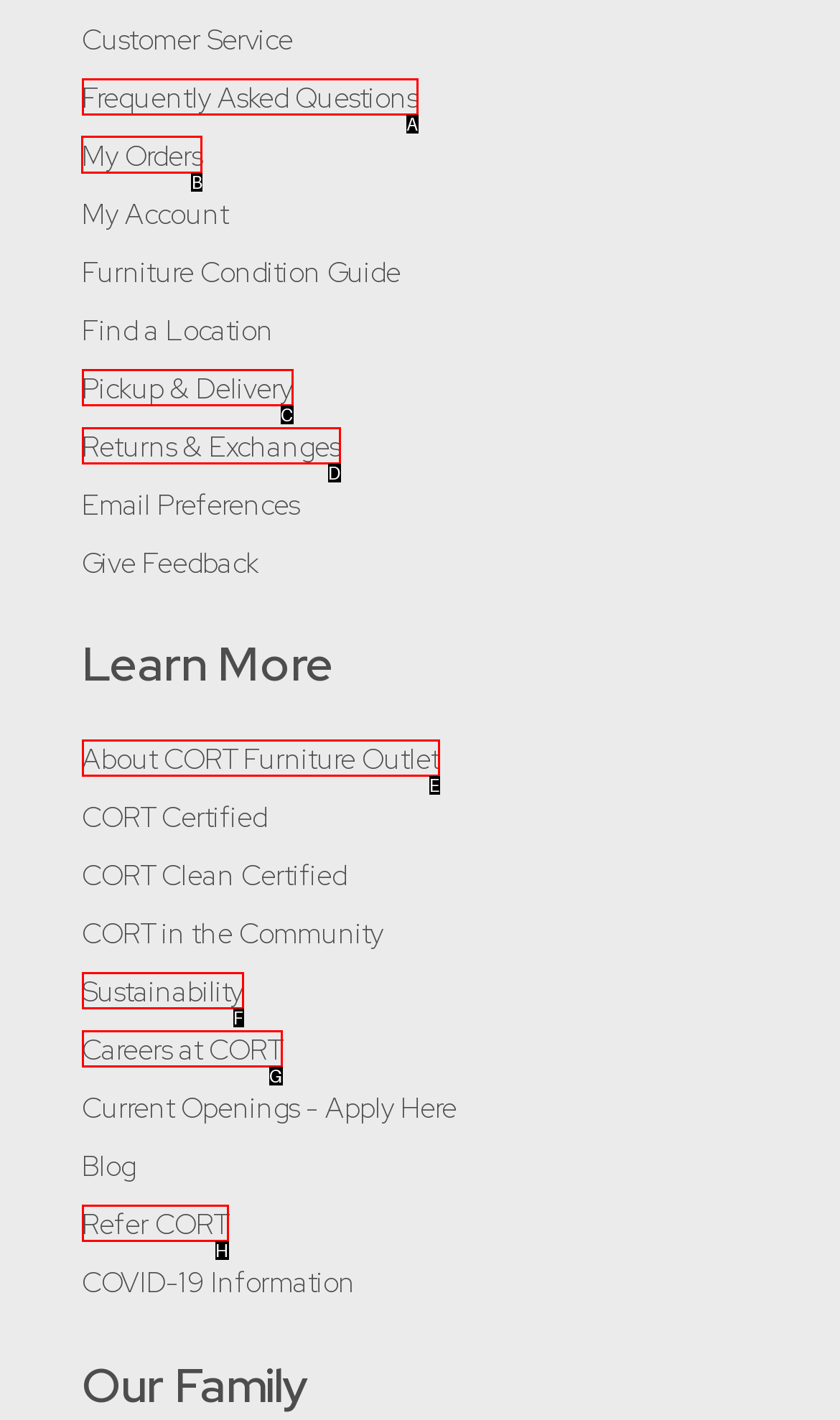Identify the correct lettered option to click in order to perform this task: check my orders. Respond with the letter.

B